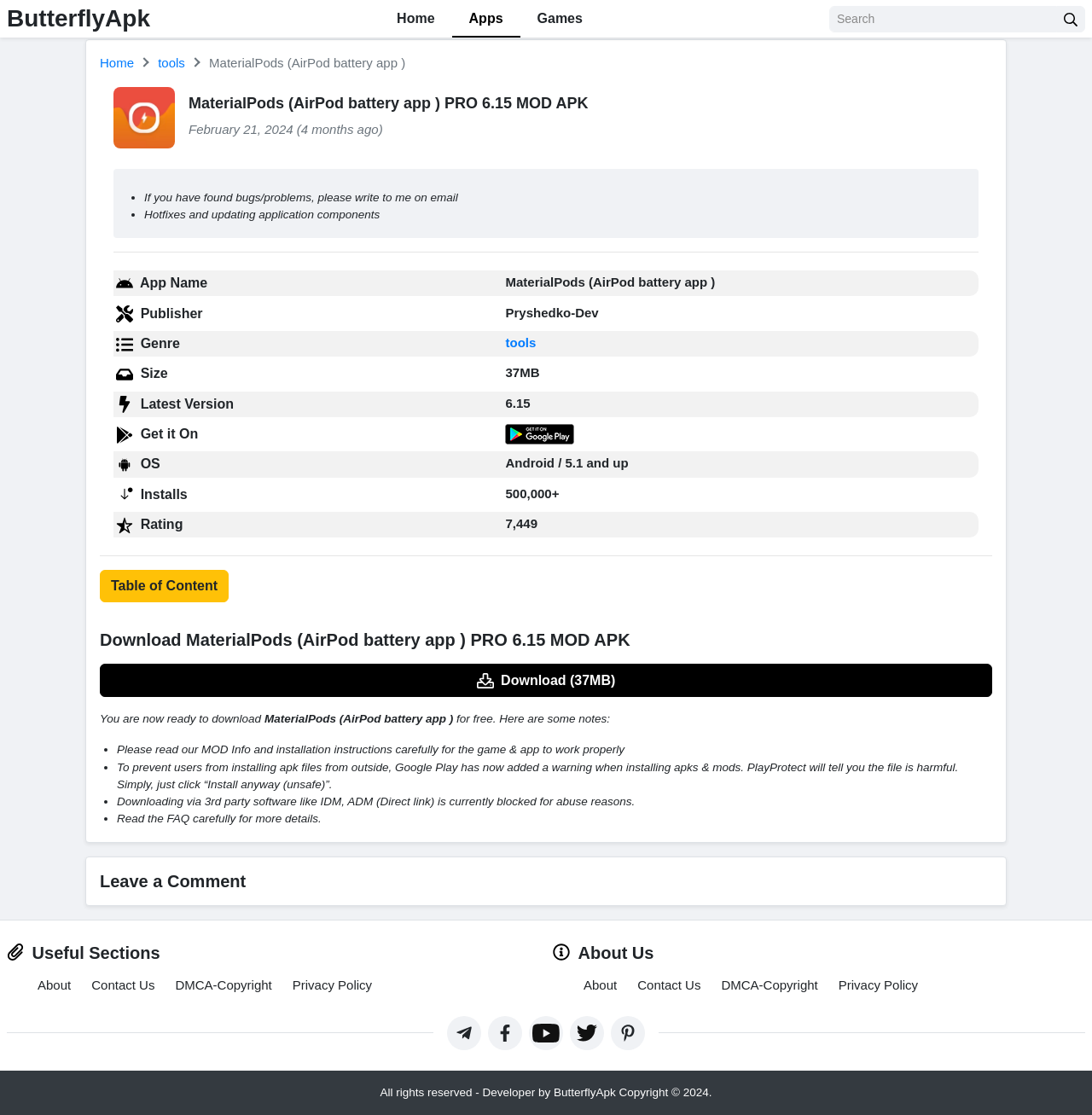Please provide a short answer using a single word or phrase for the question:
What is the rating of the app?

7,449